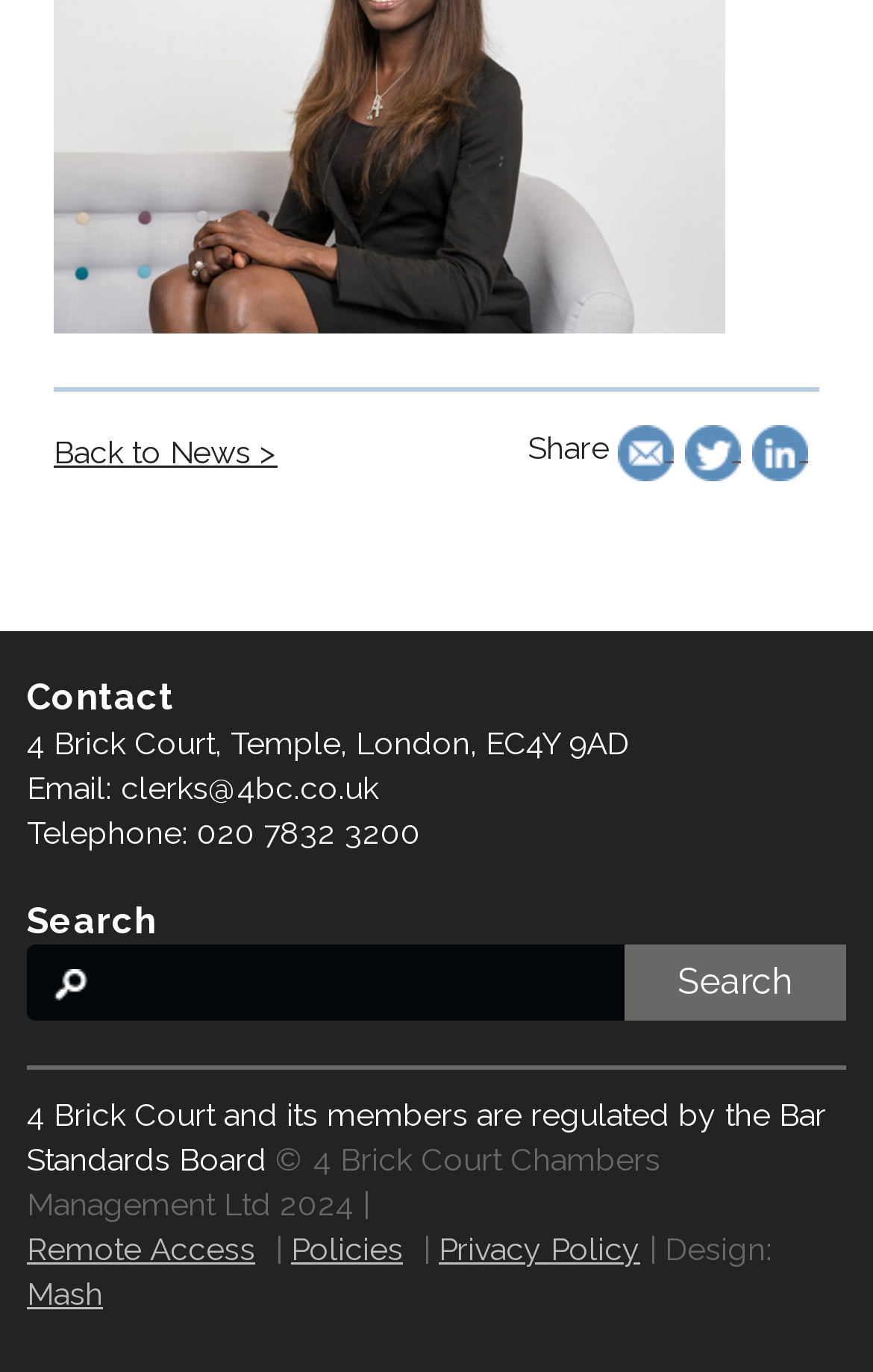Locate the bounding box coordinates of the region to be clicked to comply with the following instruction: "Go to the 'Home' page". The coordinates must be four float numbers between 0 and 1, in the form [left, top, right, bottom].

None